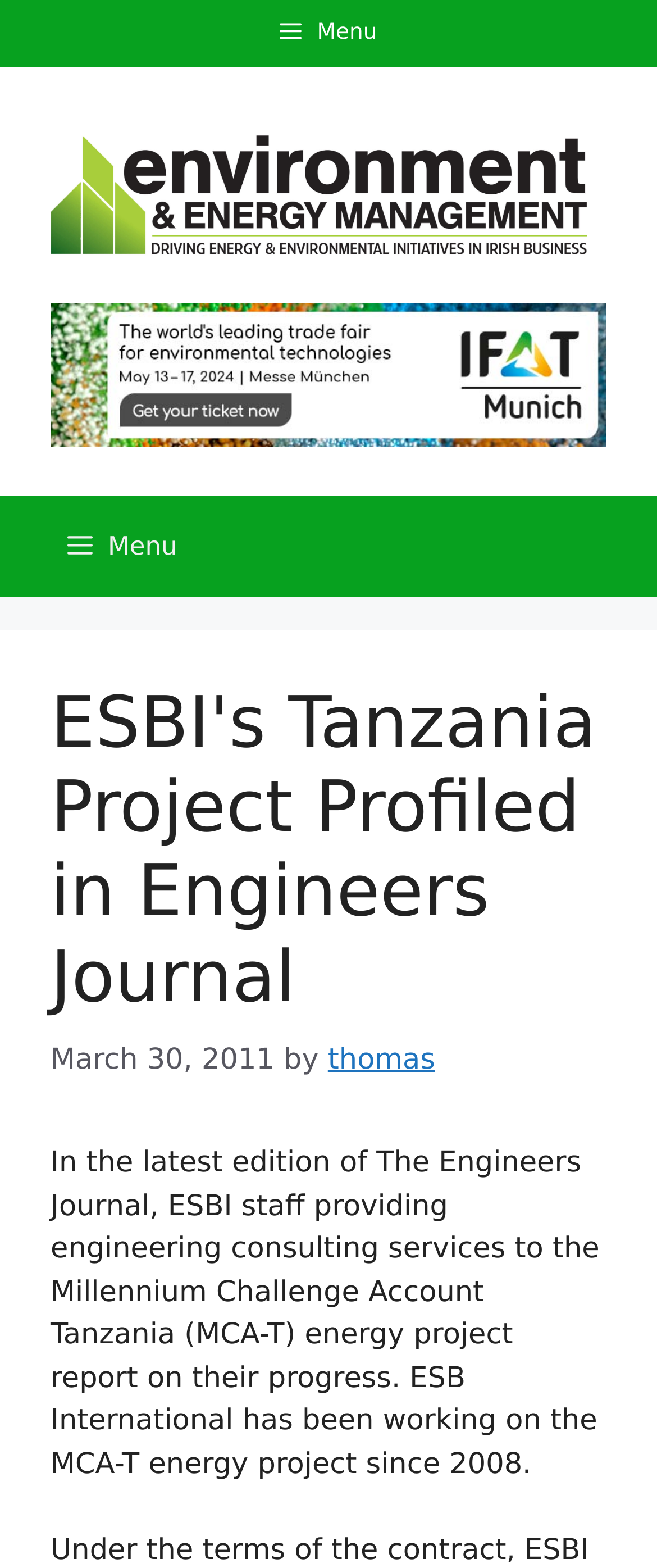Analyze and describe the webpage in a detailed narrative.

The webpage is about ESBI's Tanzania Project being profiled in Engineers Journal, focusing on Environment & Energy Management. At the top left corner, there is a button labeled "Menu". Next to it, a banner with the title "Site" spans across the top of the page. Below the banner, there is a link to "Environment & Energy Management" with an accompanying image. 

To the right of the link, there is a complementary section with another link and an image. Below these elements, a primary navigation menu is located, with a button labeled "Menu" that controls the primary menu. 

The main content of the page is divided into a header section and a body section. The header section has a heading that reads "ESBI's Tanzania Project Profiled in Engineers Journal". Below the heading, there is a time stamp indicating "March 30, 2011", followed by the author's name "thomas". 

The body section contains a paragraph of text that describes the project, mentioning that ESBI staff have been working on the MCA-T energy project since 2008 and have reported on their progress in The Engineers Journal.